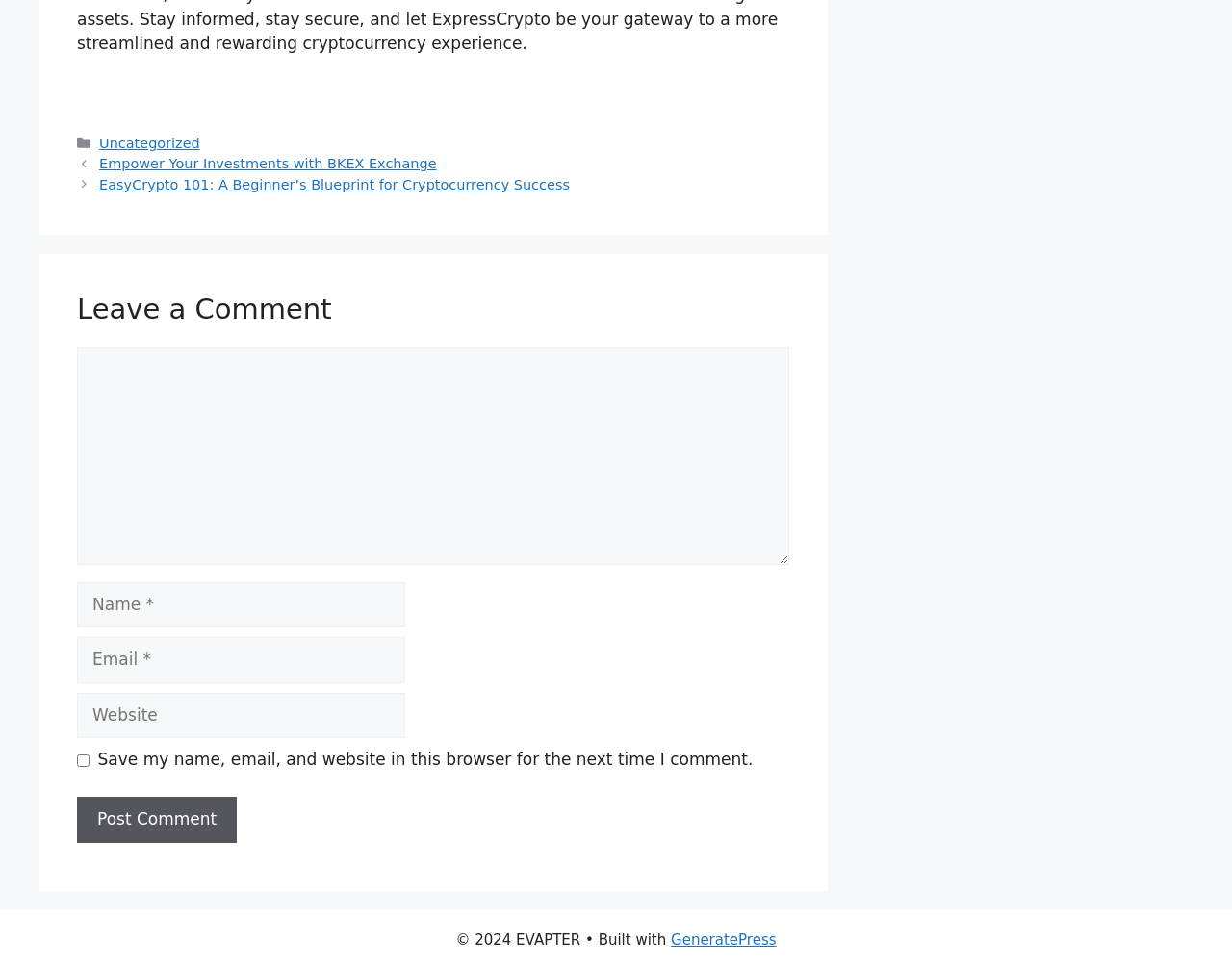Can you find the bounding box coordinates for the element that needs to be clicked to execute this instruction: "Read the post 'Empower Your Investments with BKEX Exchange'"? The coordinates should be given as four float numbers between 0 and 1, i.e., [left, top, right, bottom].

[0.081, 0.161, 0.354, 0.177]